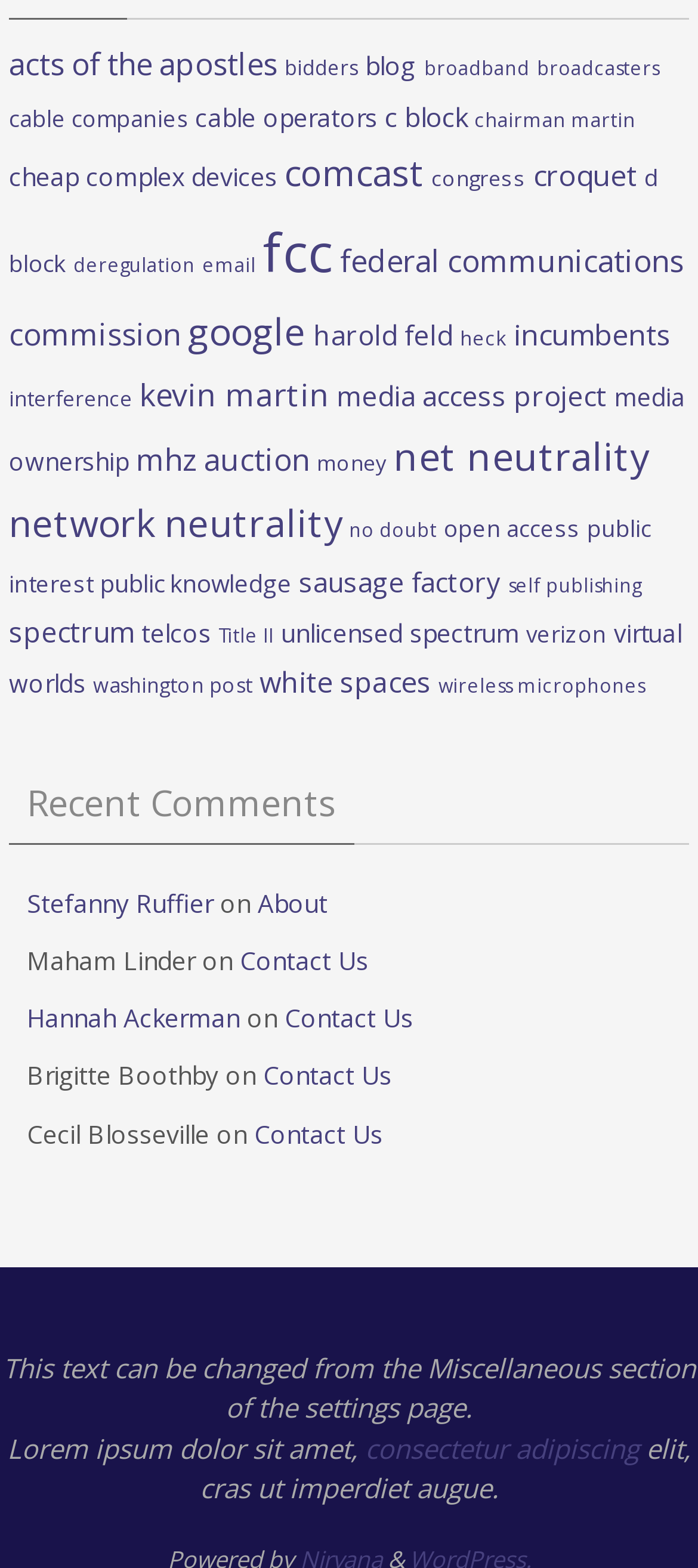Please indicate the bounding box coordinates for the clickable area to complete the following task: "View 'Recent Comments'". The coordinates should be specified as four float numbers between 0 and 1, i.e., [left, top, right, bottom].

[0.013, 0.486, 0.987, 0.539]